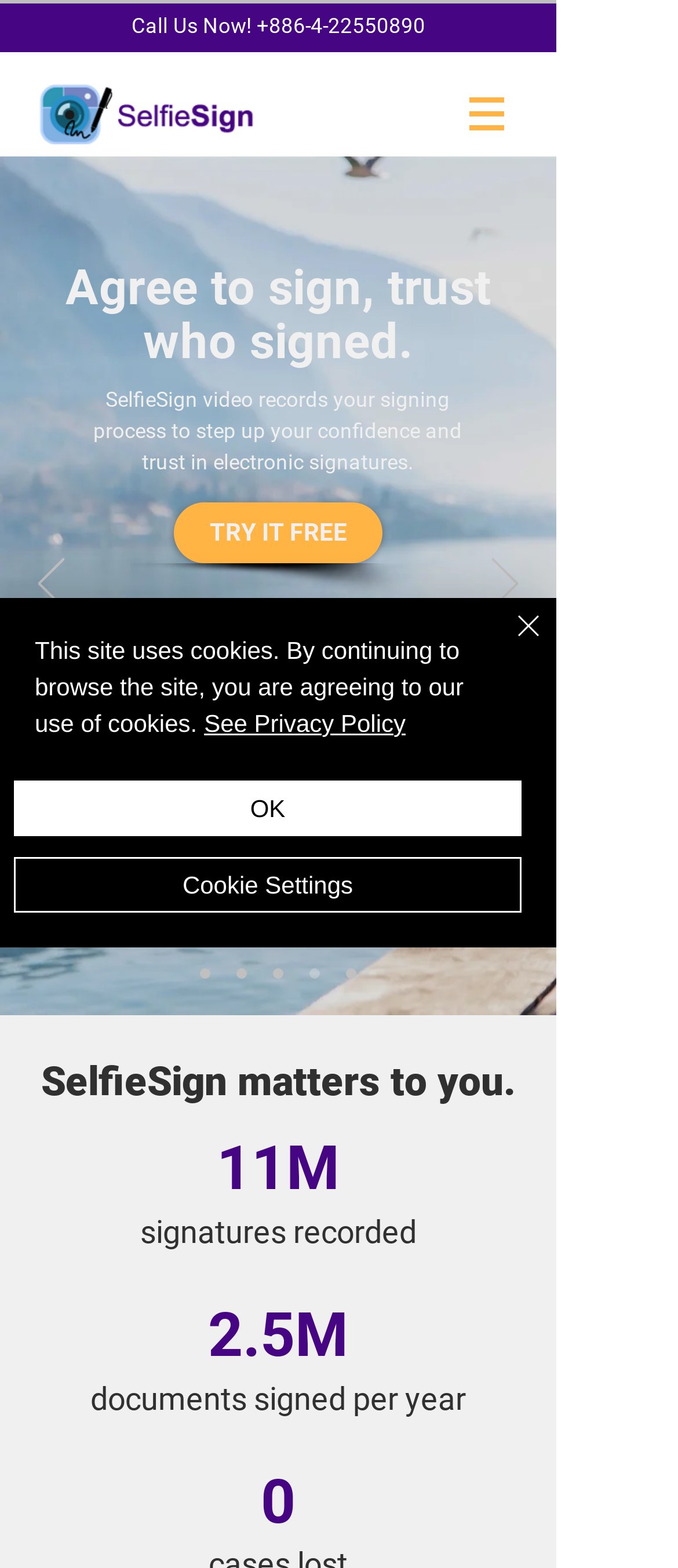Please mark the clickable region by giving the bounding box coordinates needed to complete this instruction: "Chat with us".

[0.651, 0.531, 0.779, 0.586]